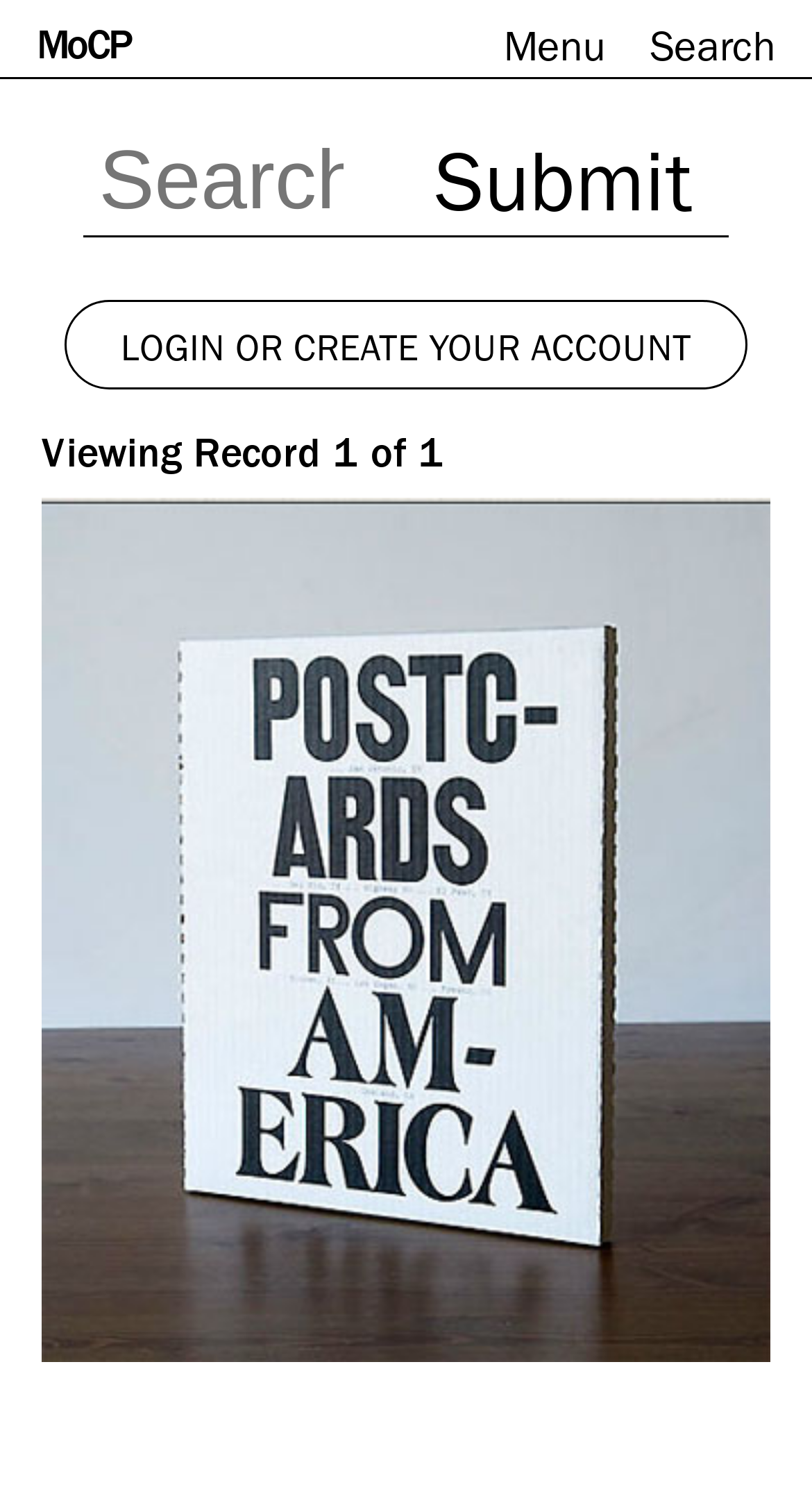Please extract the webpage's main title and generate its text content.

Postcards from America (Alec Soth, Paolo Pellegrin, Jim Goldberg, Susan Meiselas, Mikhael Subotzky)